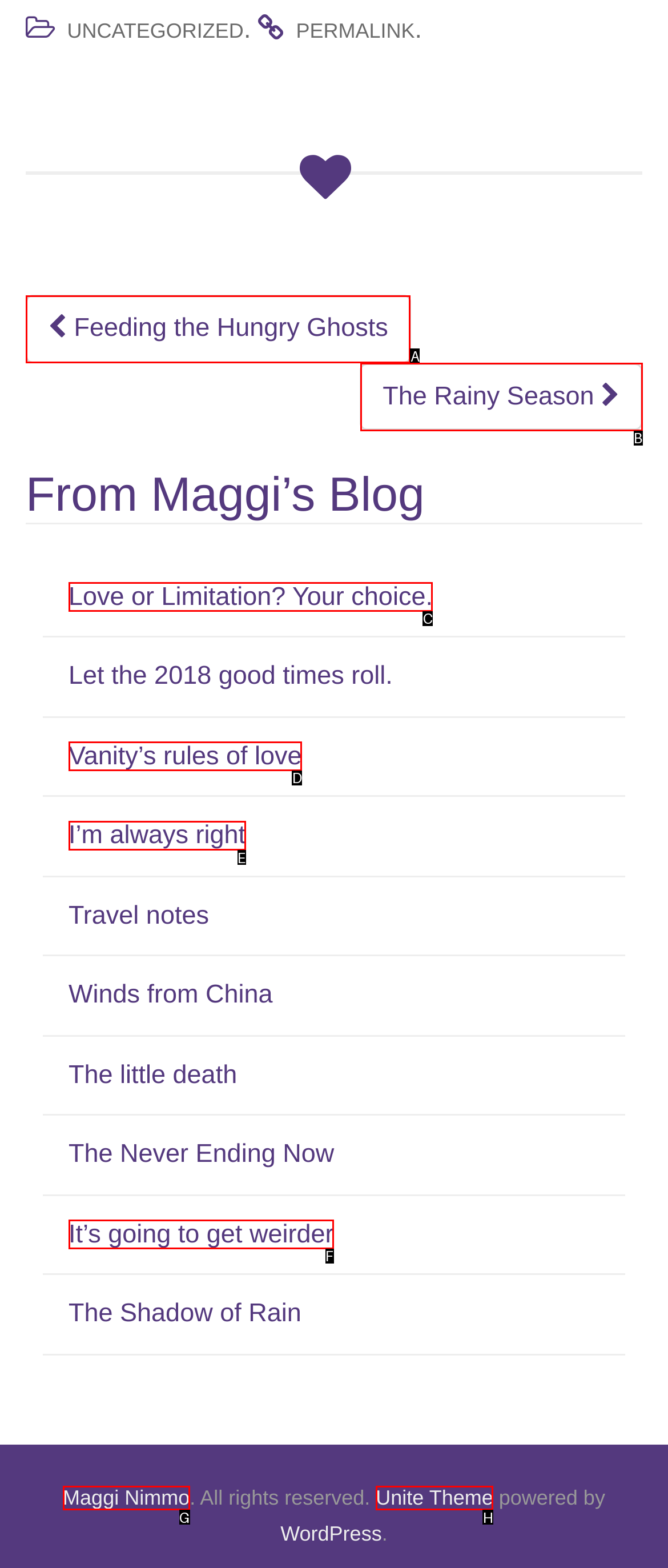Determine which option matches the element description: It’s going to get weirder
Answer using the letter of the correct option.

F